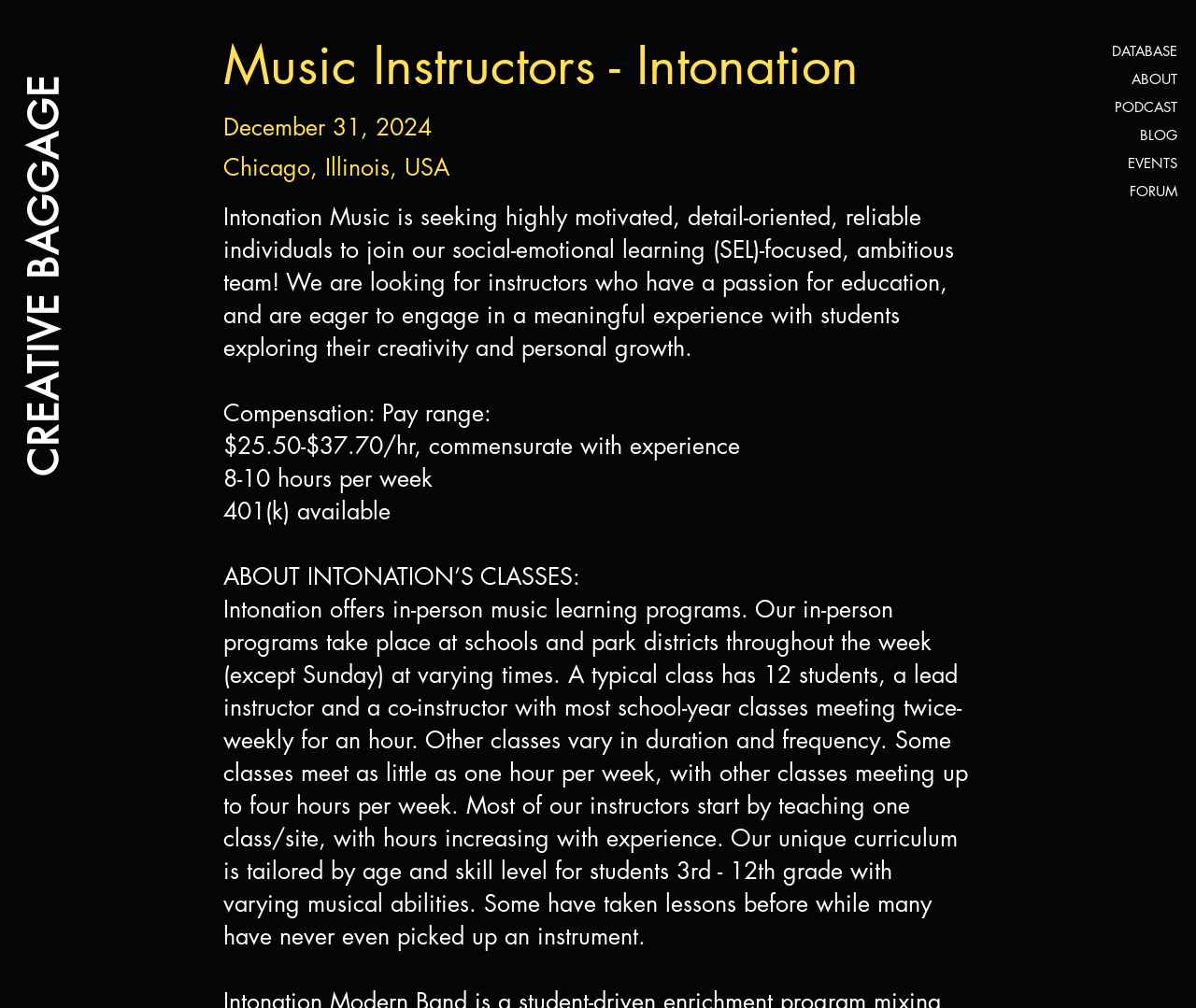Please provide the bounding box coordinates for the UI element as described: "alt="People's Daily English language App"". The coordinates must be four floats between 0 and 1, represented as [left, top, right, bottom].

None